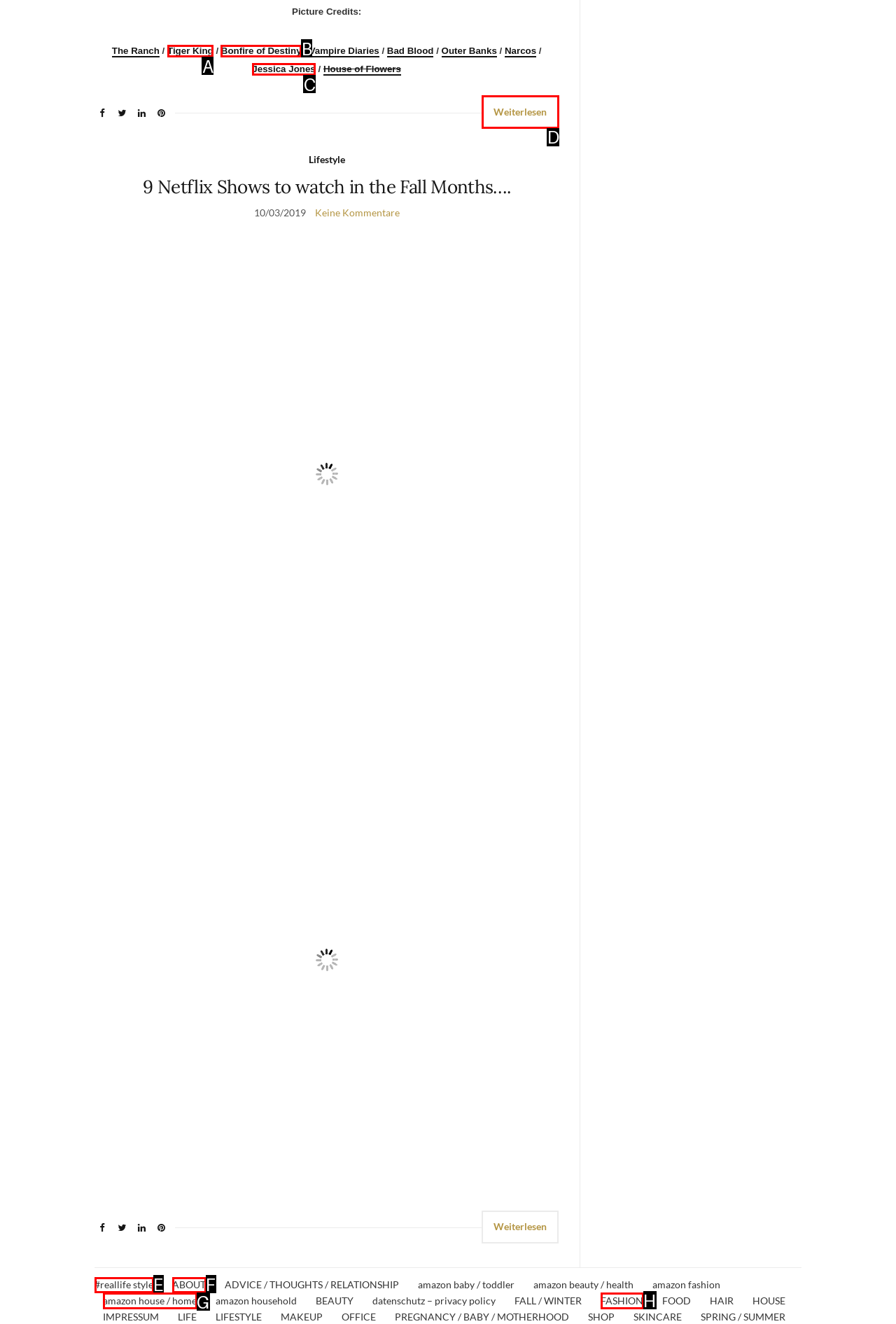Which letter corresponds to the correct option to complete the task: Click on the 'Weiterlesen' button?
Answer with the letter of the chosen UI element.

D